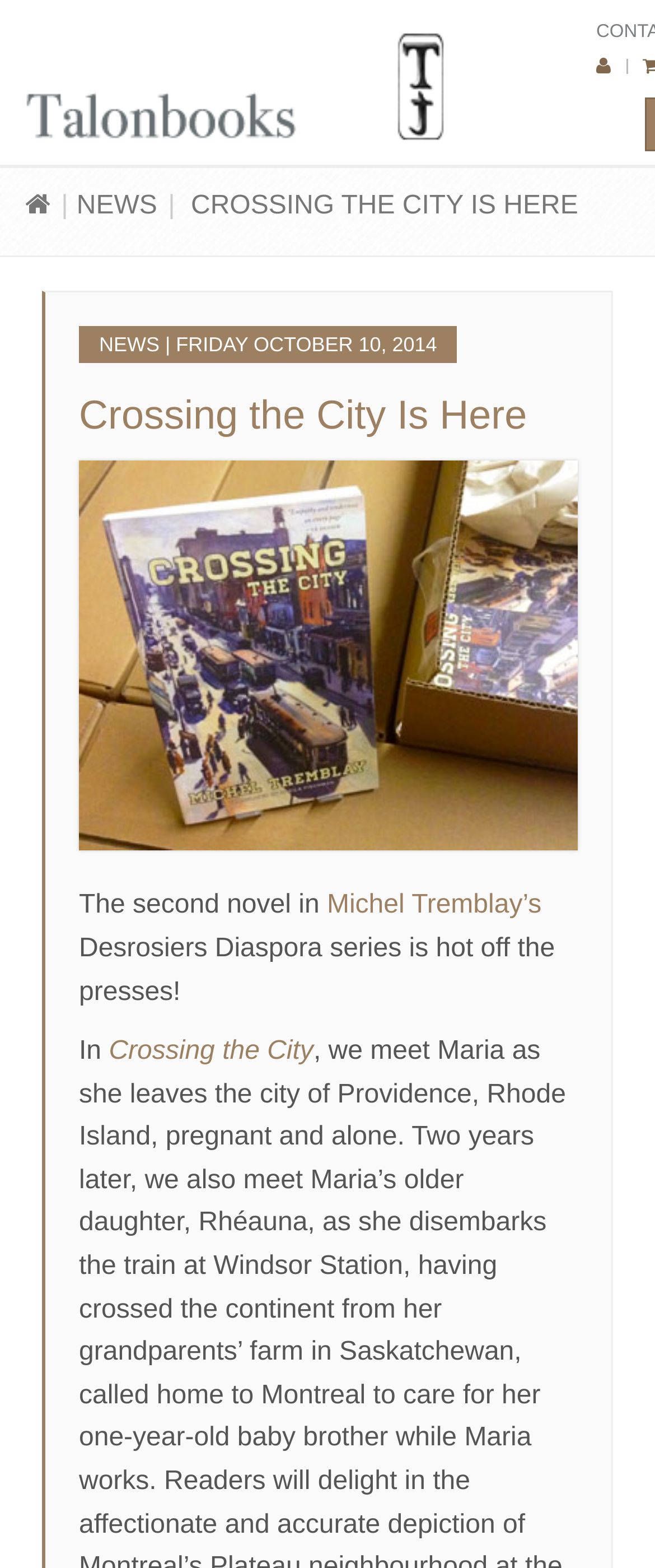What is the date of the news article?
Give a detailed and exhaustive answer to the question.

I found the date of the news article by looking at the StaticText element with the text 'NEWS | FRIDAY OCTOBER 10, 2014' which is located at [0.151, 0.212, 0.667, 0.227]. This text is likely to be the date of the news article.